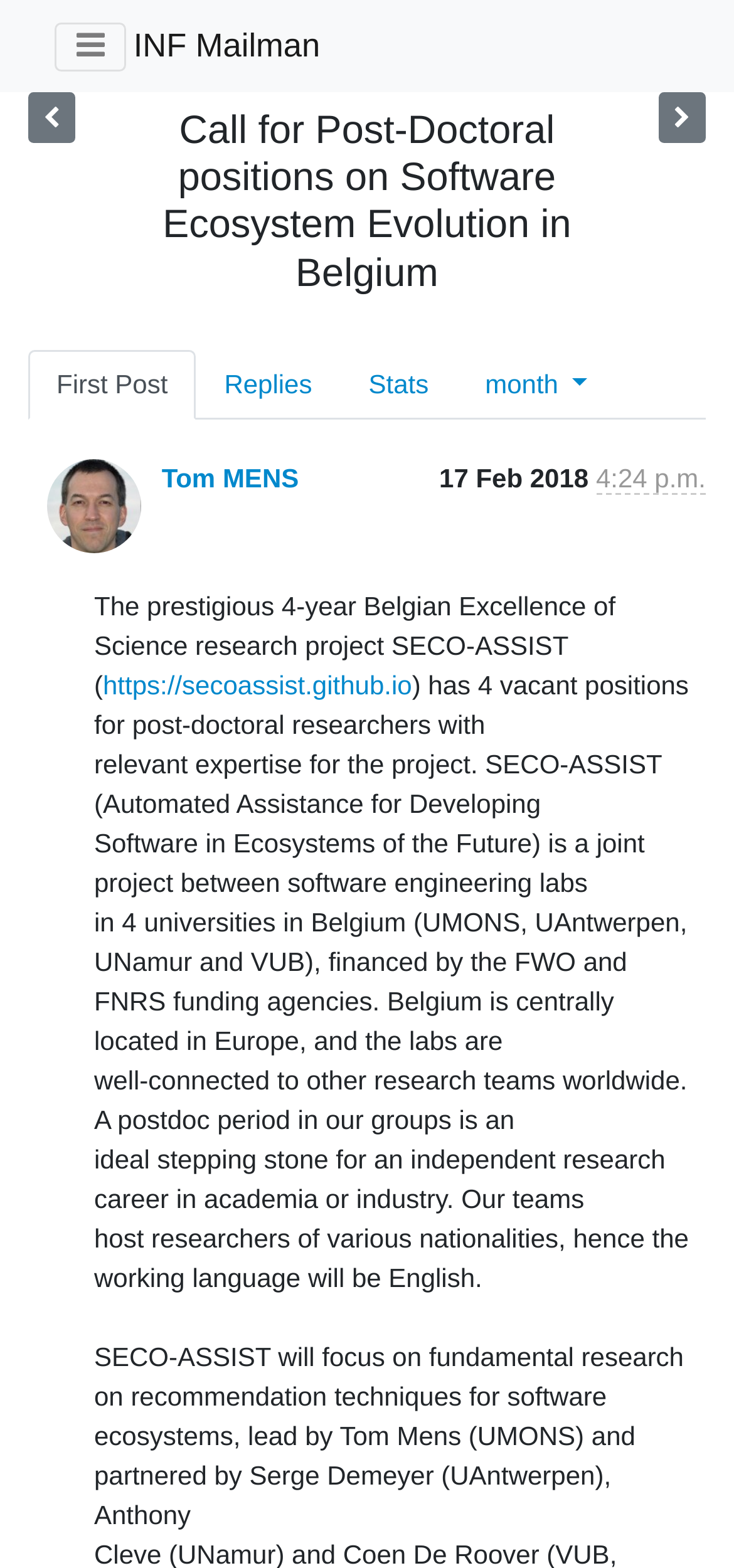Can you specify the bounding box coordinates for the region that should be clicked to fulfill this instruction: "View the post by Tom MENS".

[0.22, 0.295, 0.407, 0.314]